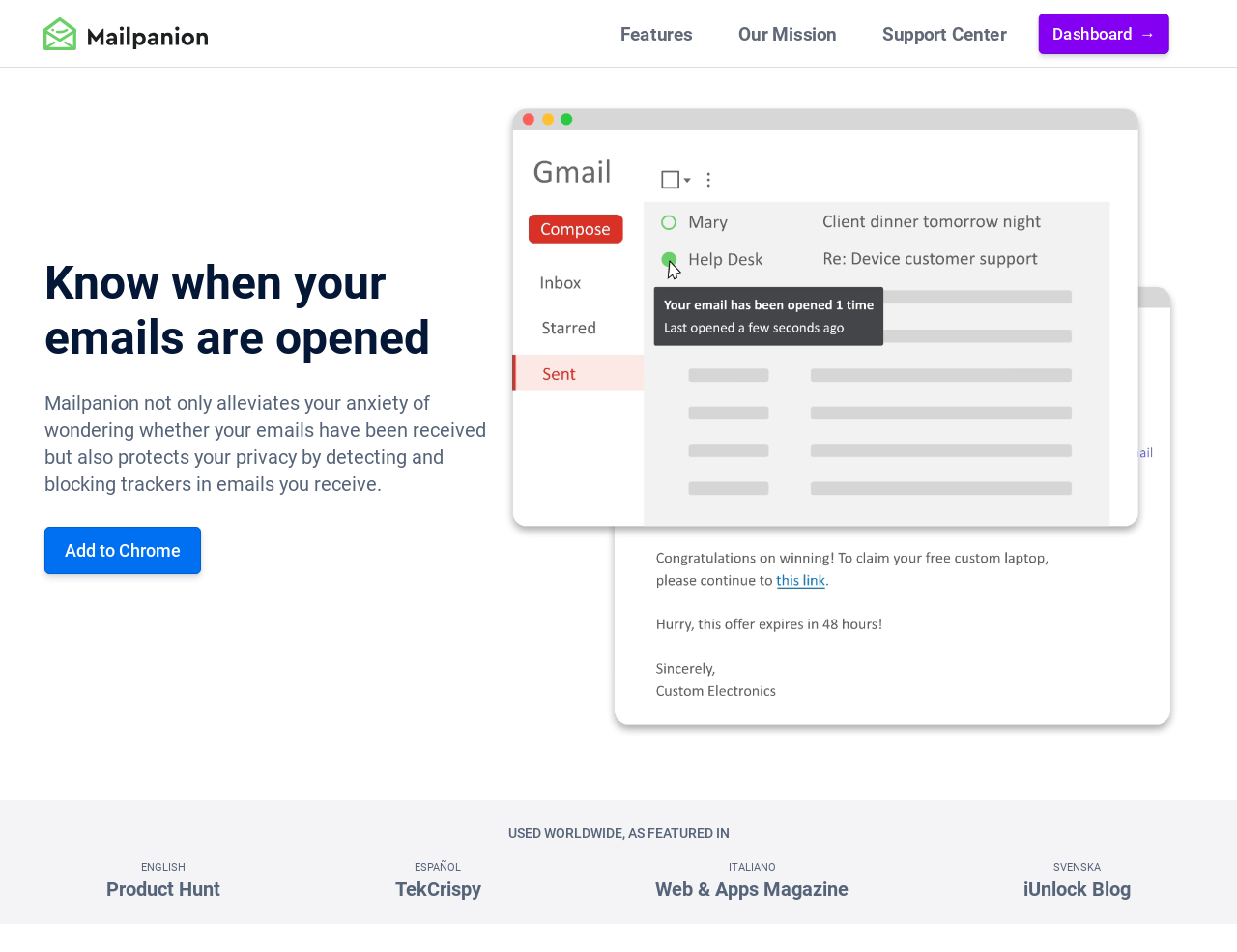Please find the bounding box coordinates of the element that must be clicked to perform the given instruction: "Go to the 'Features' page". The coordinates should be four float numbers from 0 to 1, i.e., [left, top, right, bottom].

[0.49, 0.013, 0.571, 0.058]